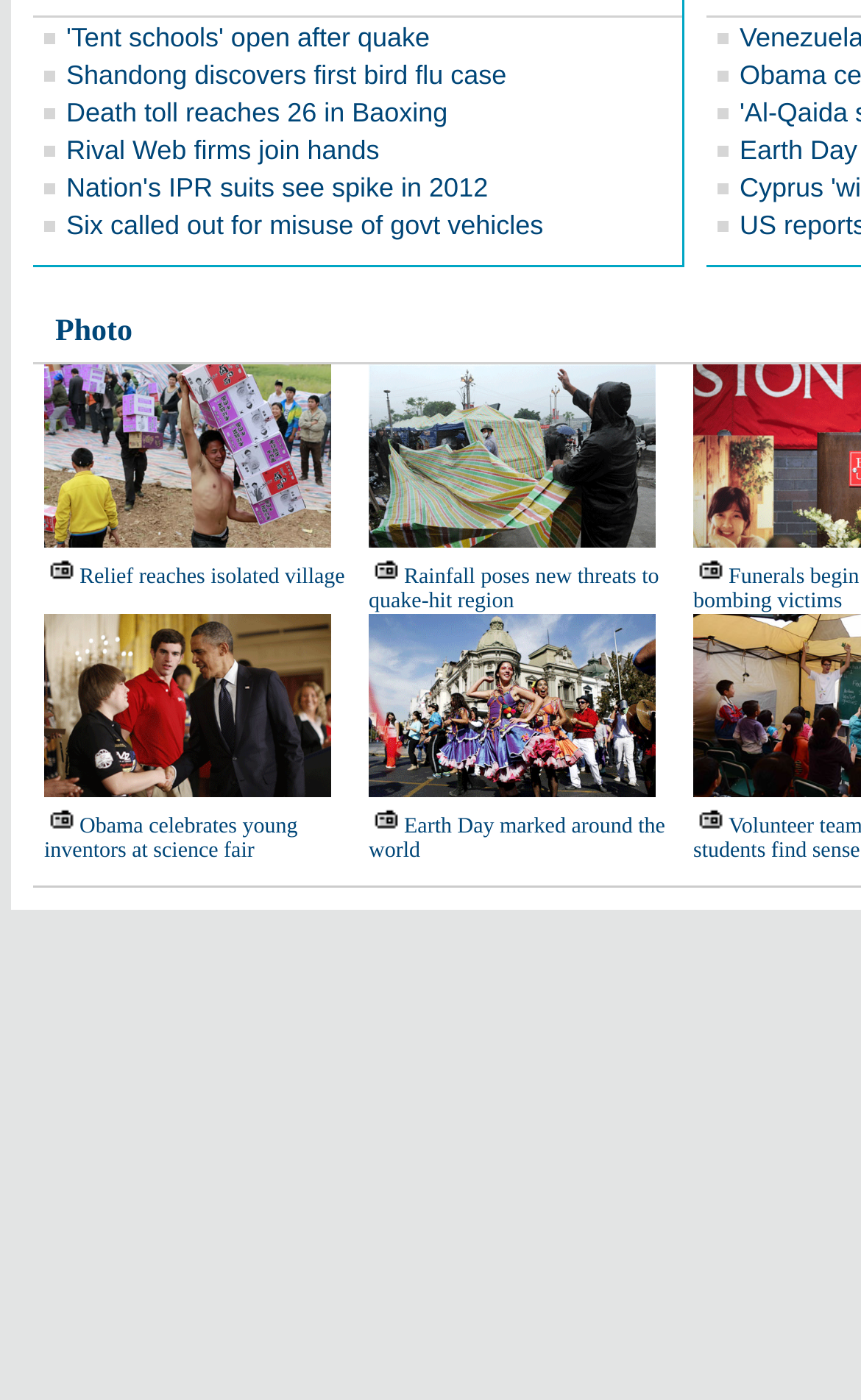Please find the bounding box coordinates of the clickable region needed to complete the following instruction: "Read news about 'Tent schools' open after quake". The bounding box coordinates must consist of four float numbers between 0 and 1, i.e., [left, top, right, bottom].

[0.077, 0.016, 0.499, 0.038]